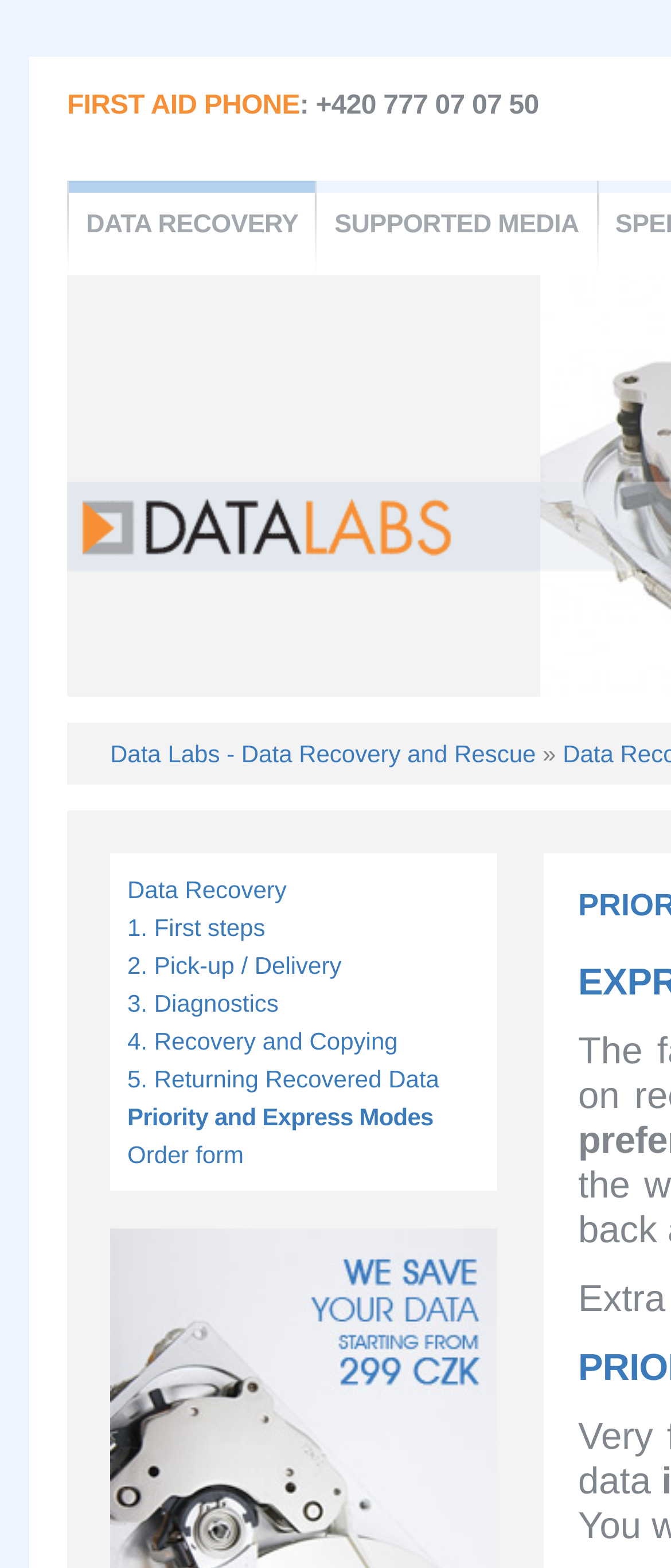Identify the bounding box coordinates of the element to click to follow this instruction: 'Go to Data Recovery page'. Ensure the coordinates are four float values between 0 and 1, provided as [left, top, right, bottom].

[0.19, 0.559, 0.427, 0.576]